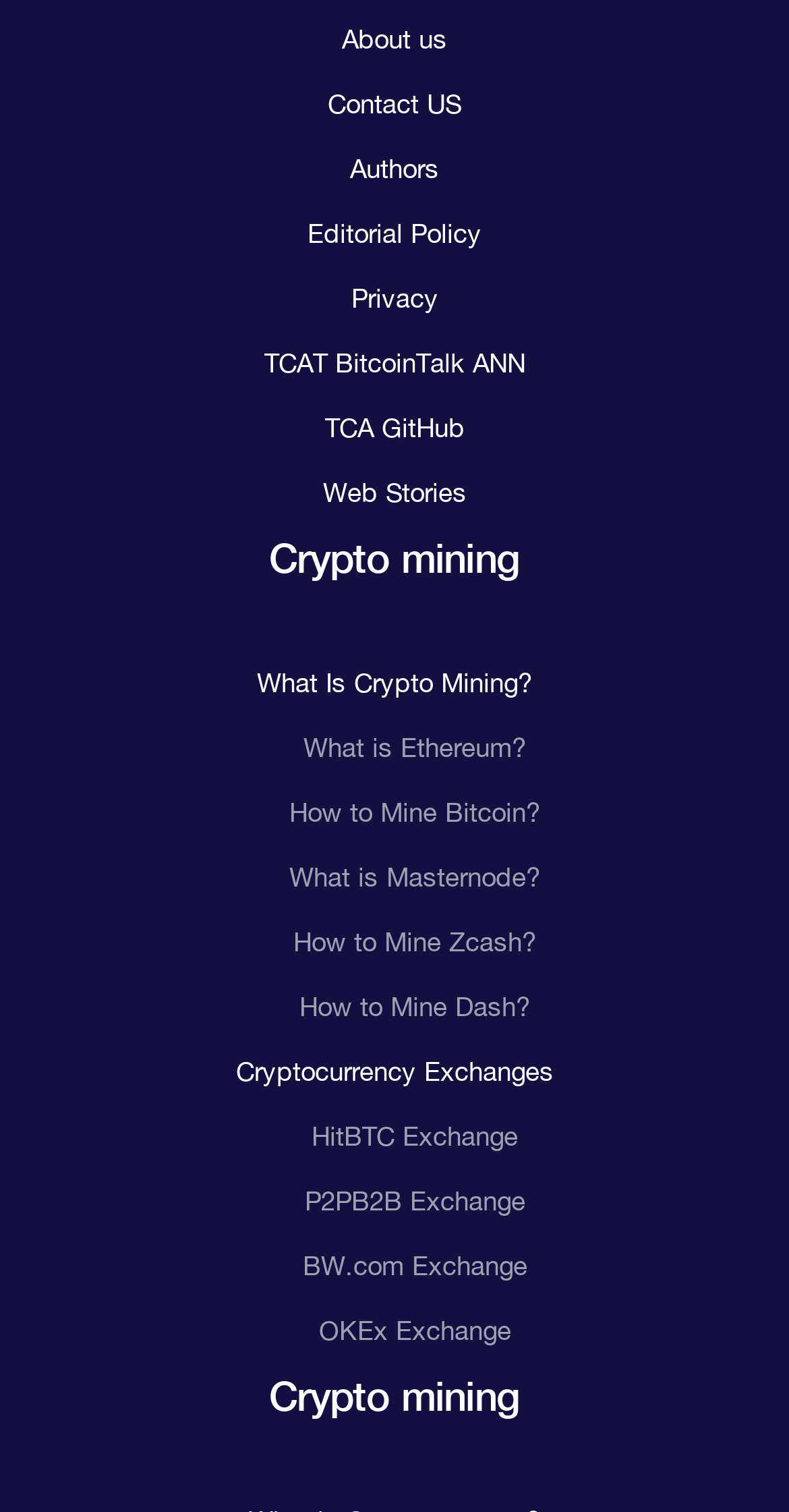What is the last link in the 'Crypto mining' section?
Use the screenshot to answer the question with a single word or phrase.

How to Mine Dash?